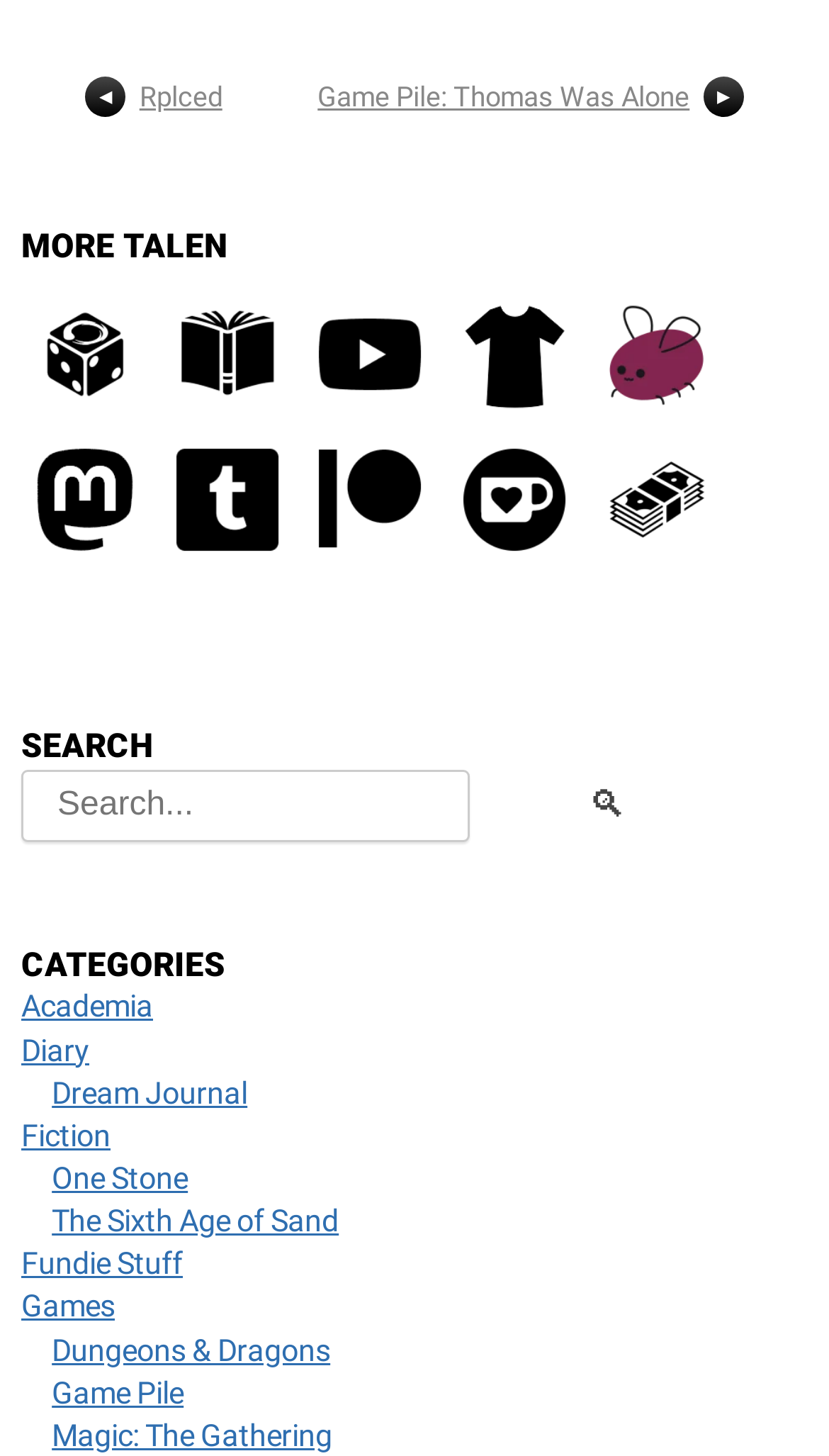Provide your answer in one word or a succinct phrase for the question: 
What is the text on the search button?

🔍︎